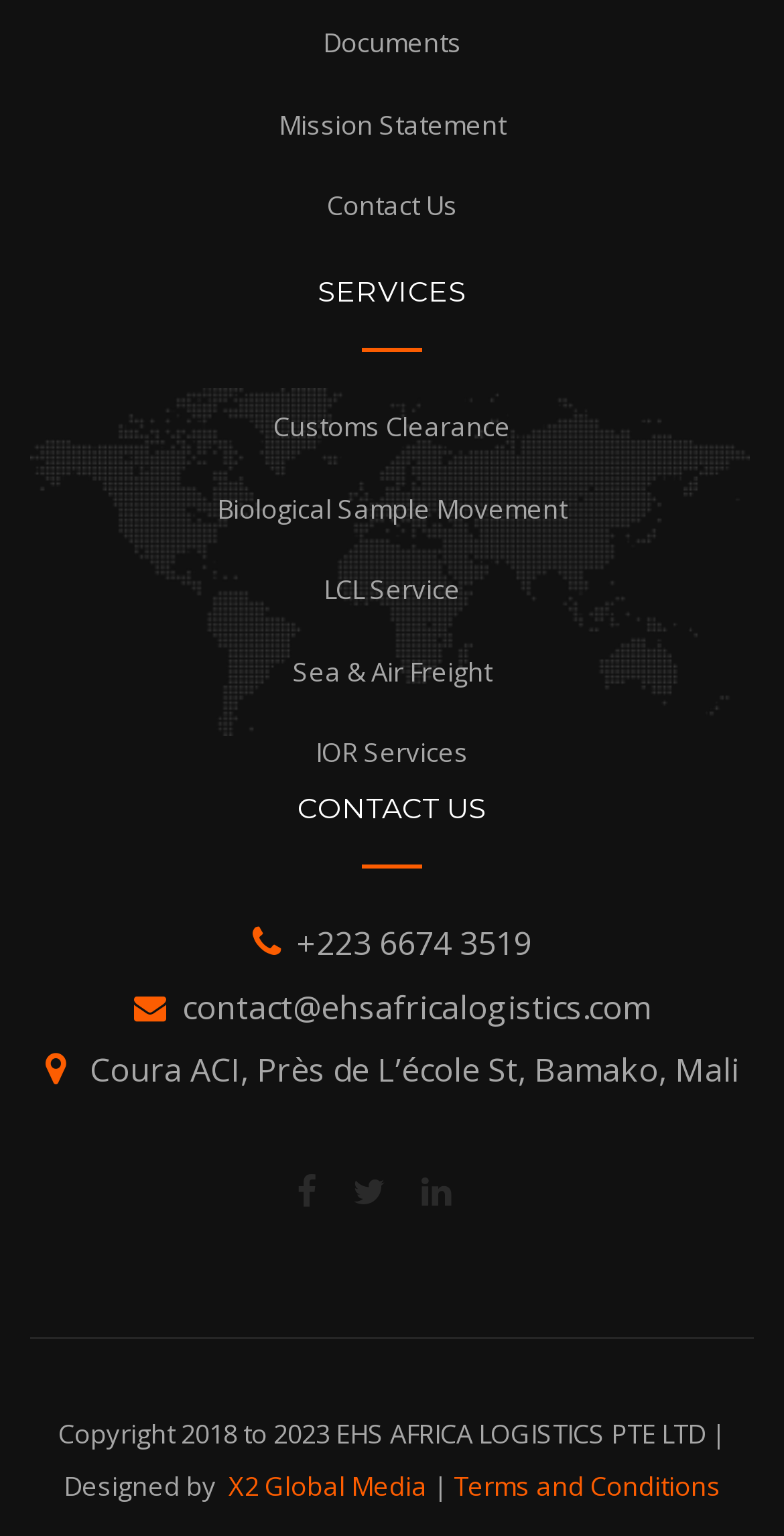Determine the bounding box coordinates for the element that should be clicked to follow this instruction: "View Customs Clearance services". The coordinates should be given as four float numbers between 0 and 1, in the format [left, top, right, bottom].

[0.349, 0.266, 0.651, 0.29]